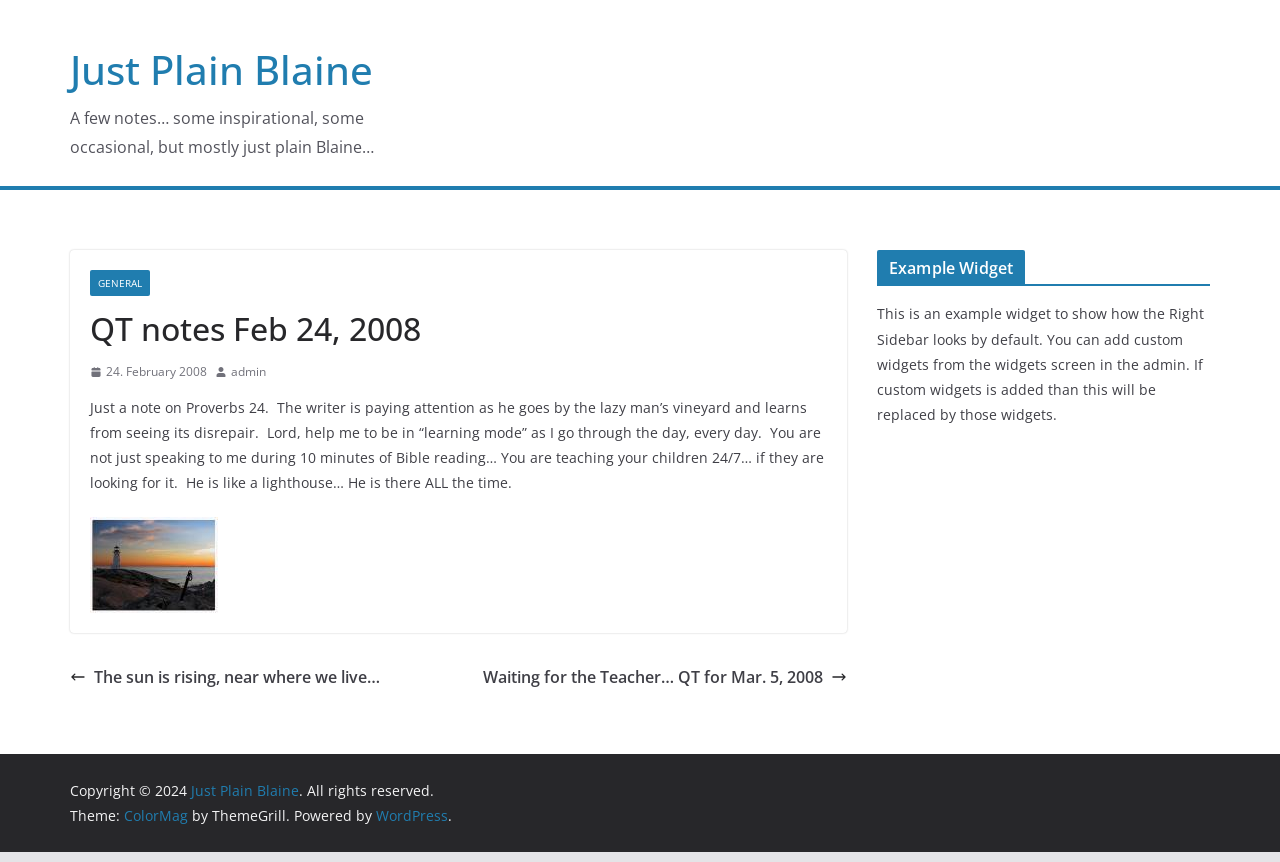What is the content of the note?
Look at the image and construct a detailed response to the question.

I found the content of the note in the article section, where there is a StaticText element with the content 'Just a note on Proverbs 24...'. This is likely to be the main content of the note.